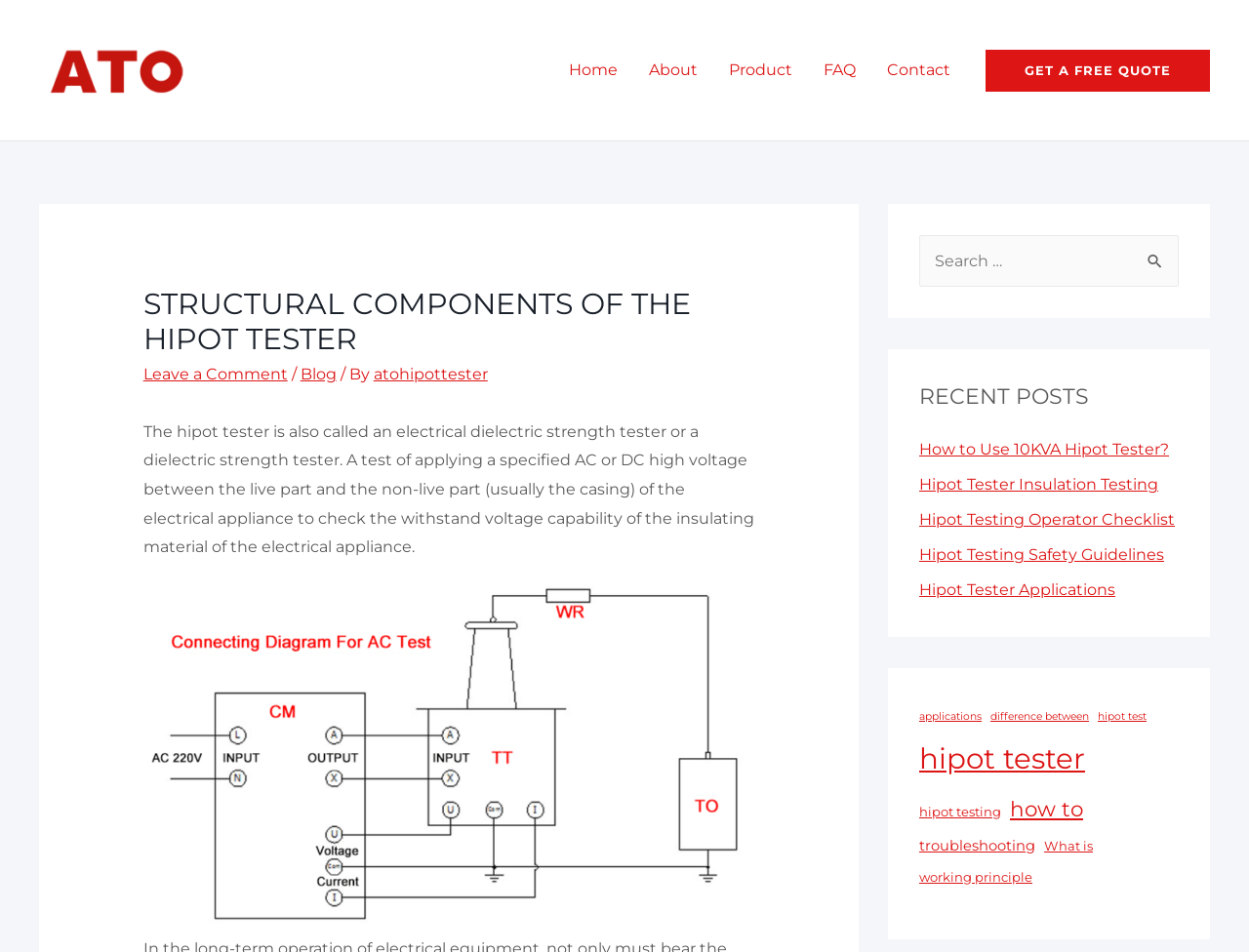Extract the bounding box coordinates for the UI element described by the text: "troubleshooting". The coordinates should be in the form of [left, top, right, bottom] with values between 0 and 1.

[0.736, 0.874, 0.829, 0.904]